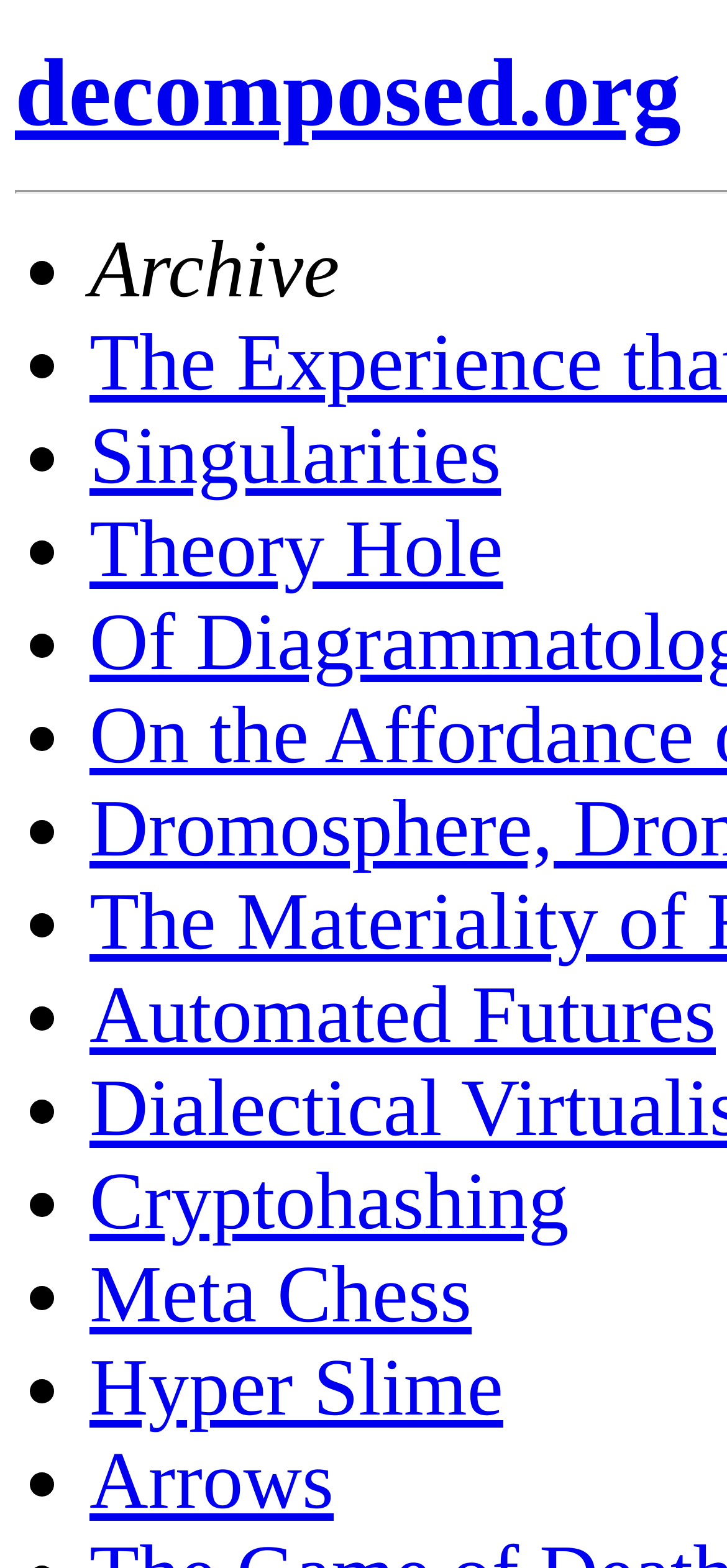Provide the bounding box coordinates for the area that should be clicked to complete the instruction: "go to Singularities".

[0.123, 0.263, 0.689, 0.32]